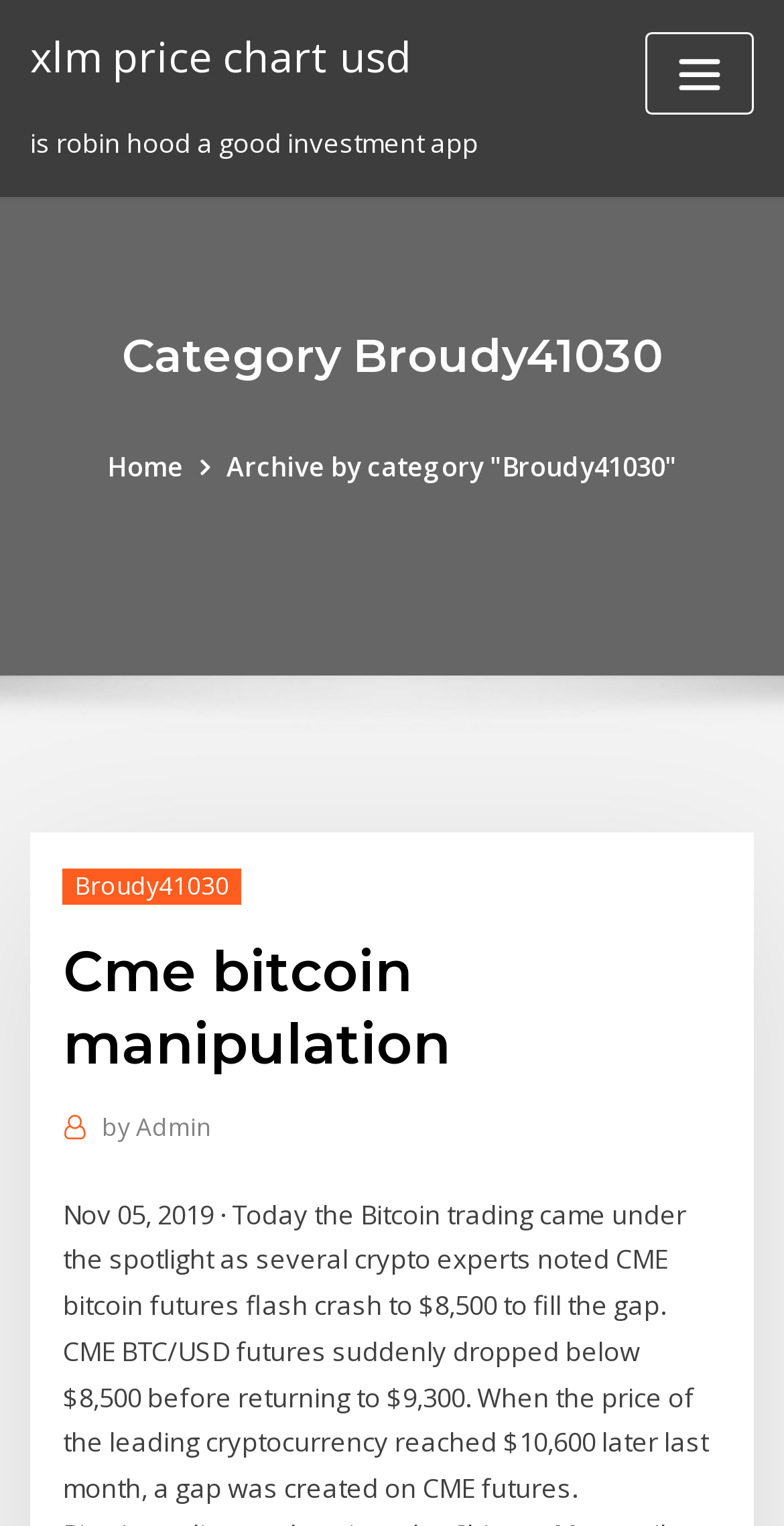Who is the author of the article?
Provide a thorough and detailed answer to the question.

I found the author's name 'Admin' by looking at the link 'by Admin' which is usually used to indicate the author of an article.